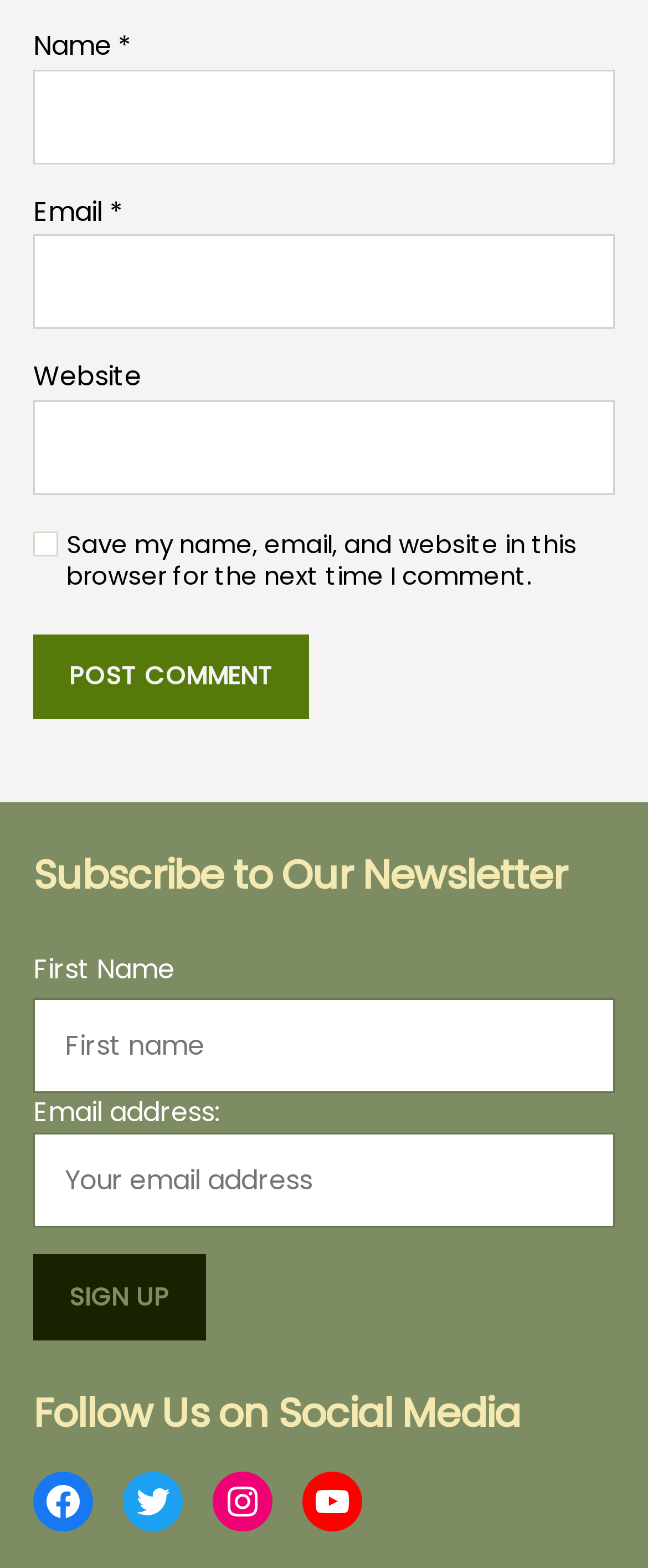Find the bounding box coordinates of the element to click in order to complete this instruction: "Input your email address". The bounding box coordinates must be four float numbers between 0 and 1, denoted as [left, top, right, bottom].

[0.051, 0.15, 0.949, 0.21]